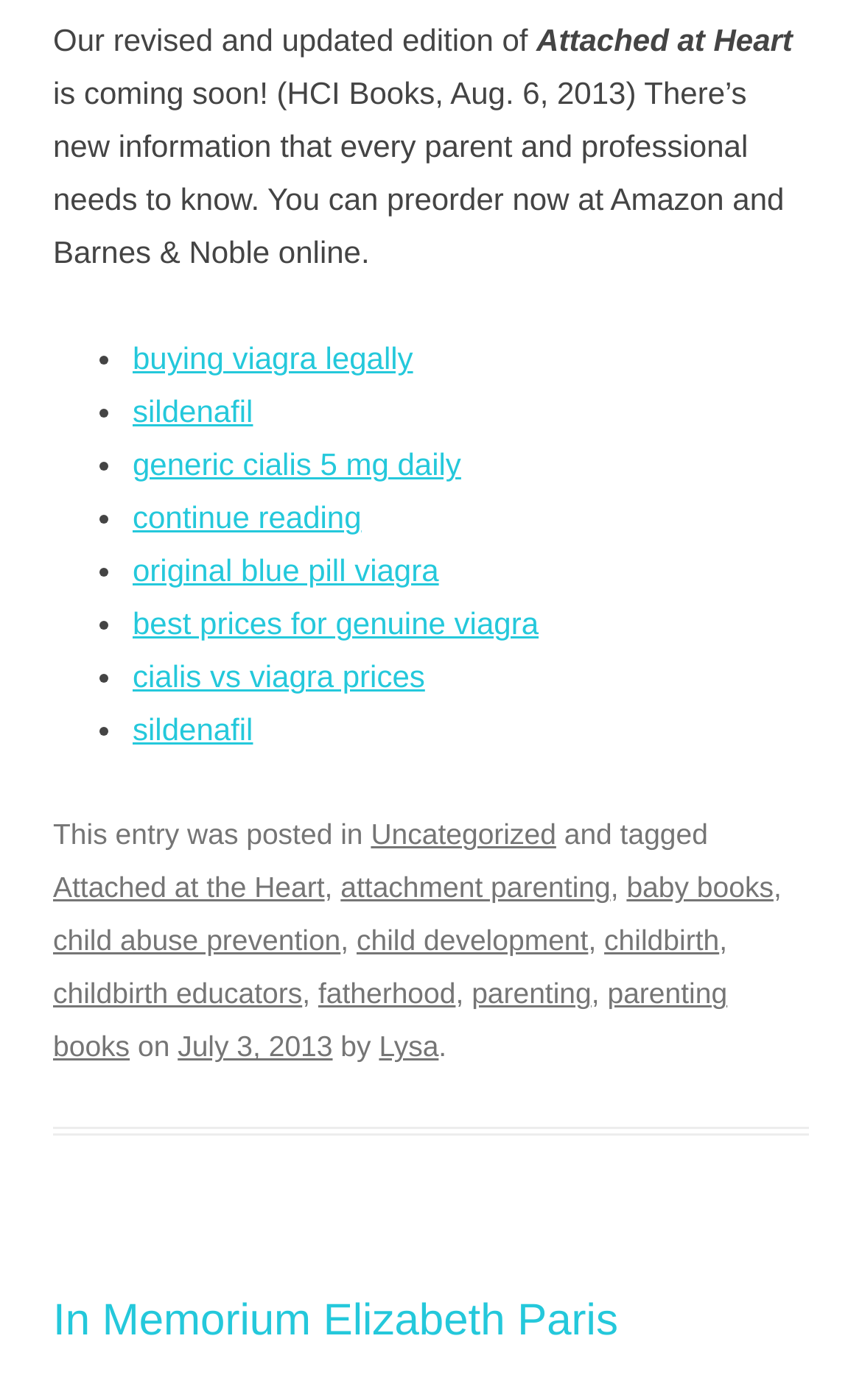Please locate the bounding box coordinates of the element that should be clicked to achieve the given instruction: "View the post tagged with attachment parenting".

[0.062, 0.623, 0.377, 0.646]